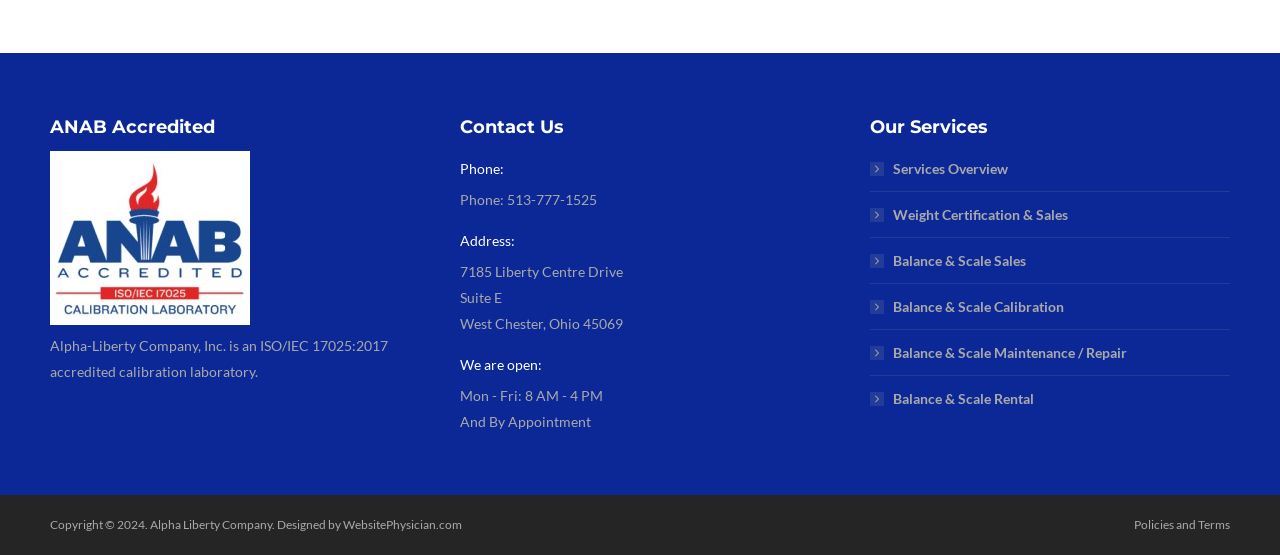Determine the bounding box coordinates for the HTML element mentioned in the following description: "Balance & Scale Sales". The coordinates should be a list of four floats ranging from 0 to 1, represented as [left, top, right, bottom].

[0.68, 0.447, 0.802, 0.494]